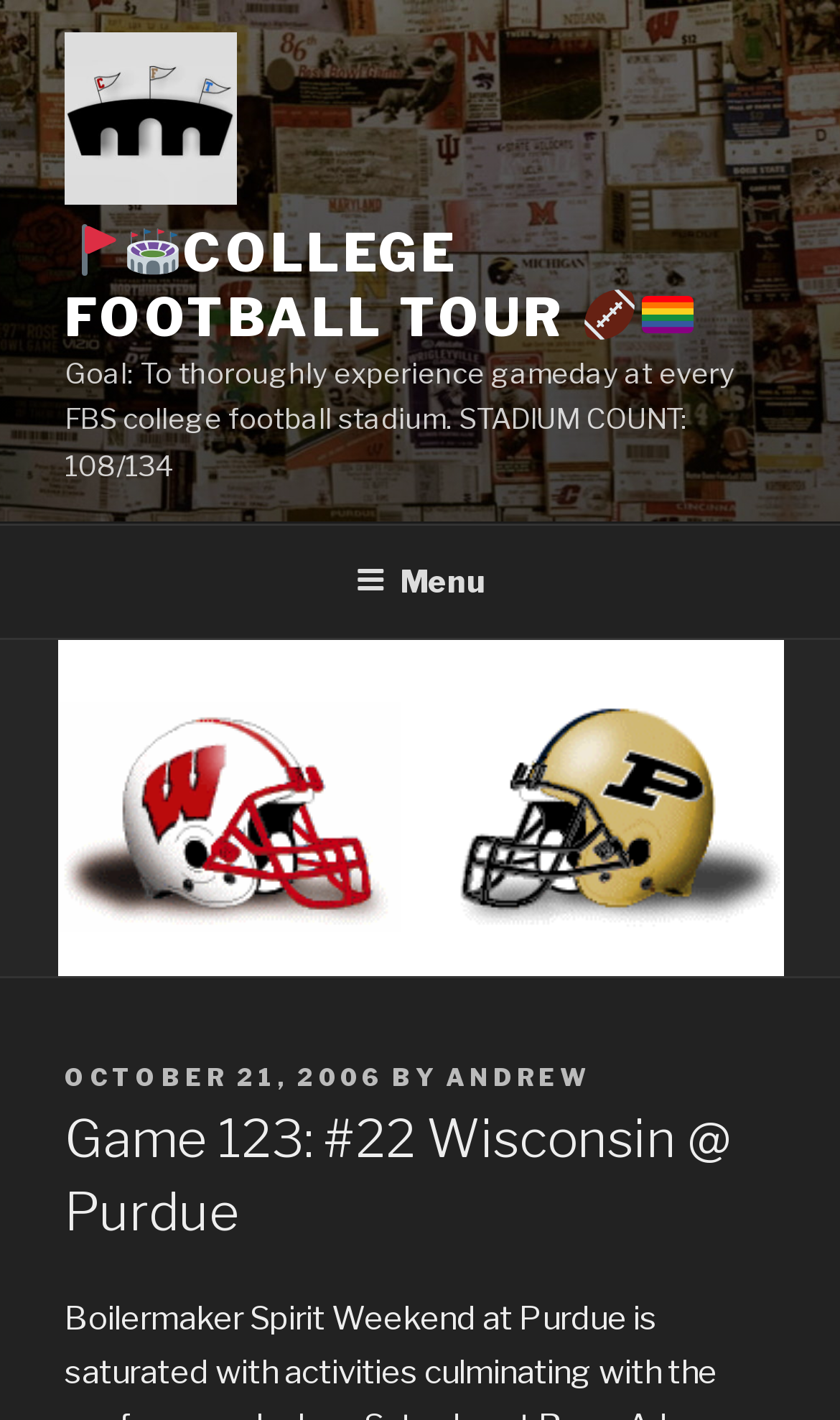Can you locate the main headline on this webpage and provide its text content?

Game 123: #22 Wisconsin @ Purdue